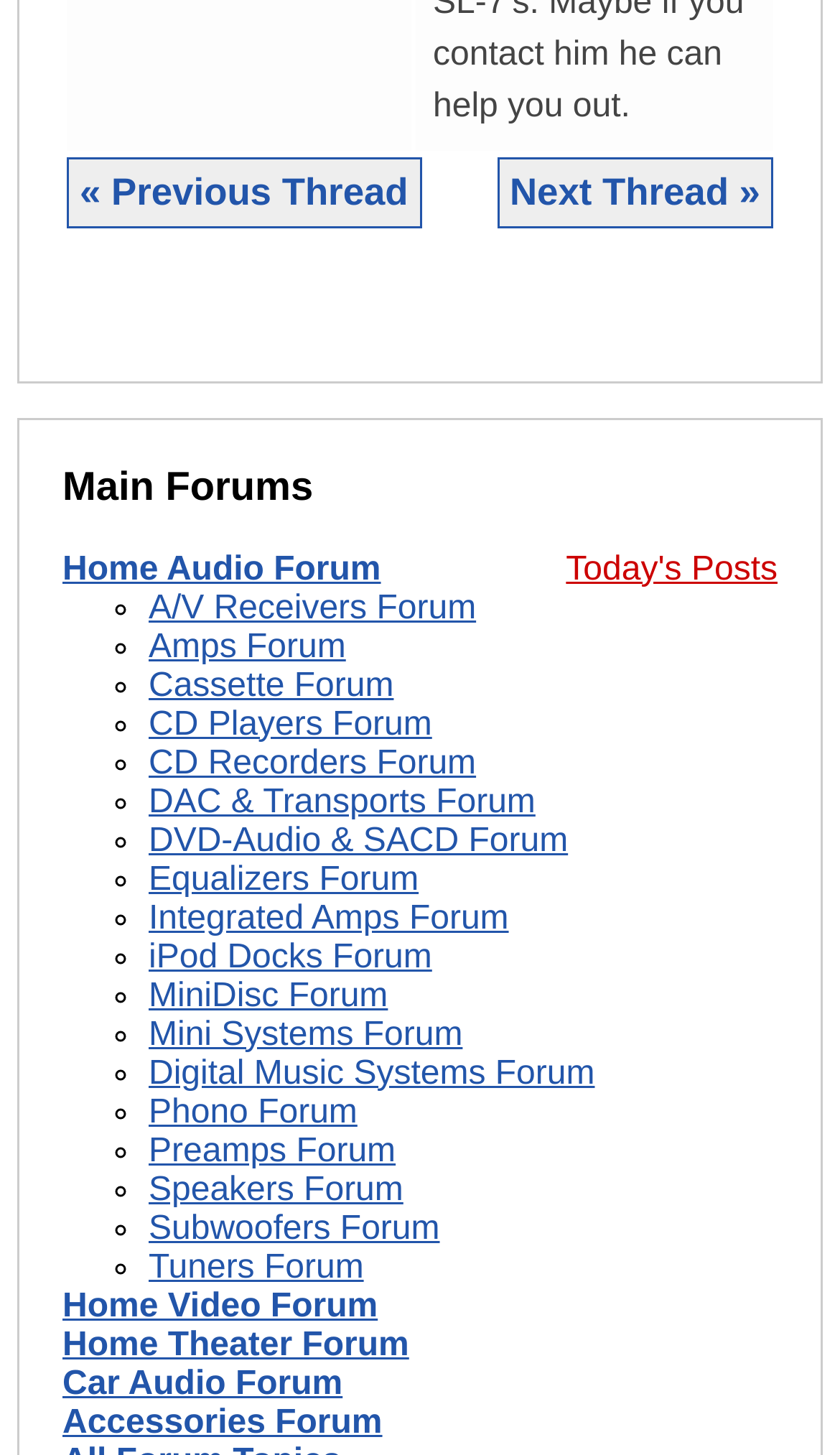Please specify the bounding box coordinates for the clickable region that will help you carry out the instruction: "Go to A/V Receivers Forum".

[0.177, 0.405, 0.567, 0.43]